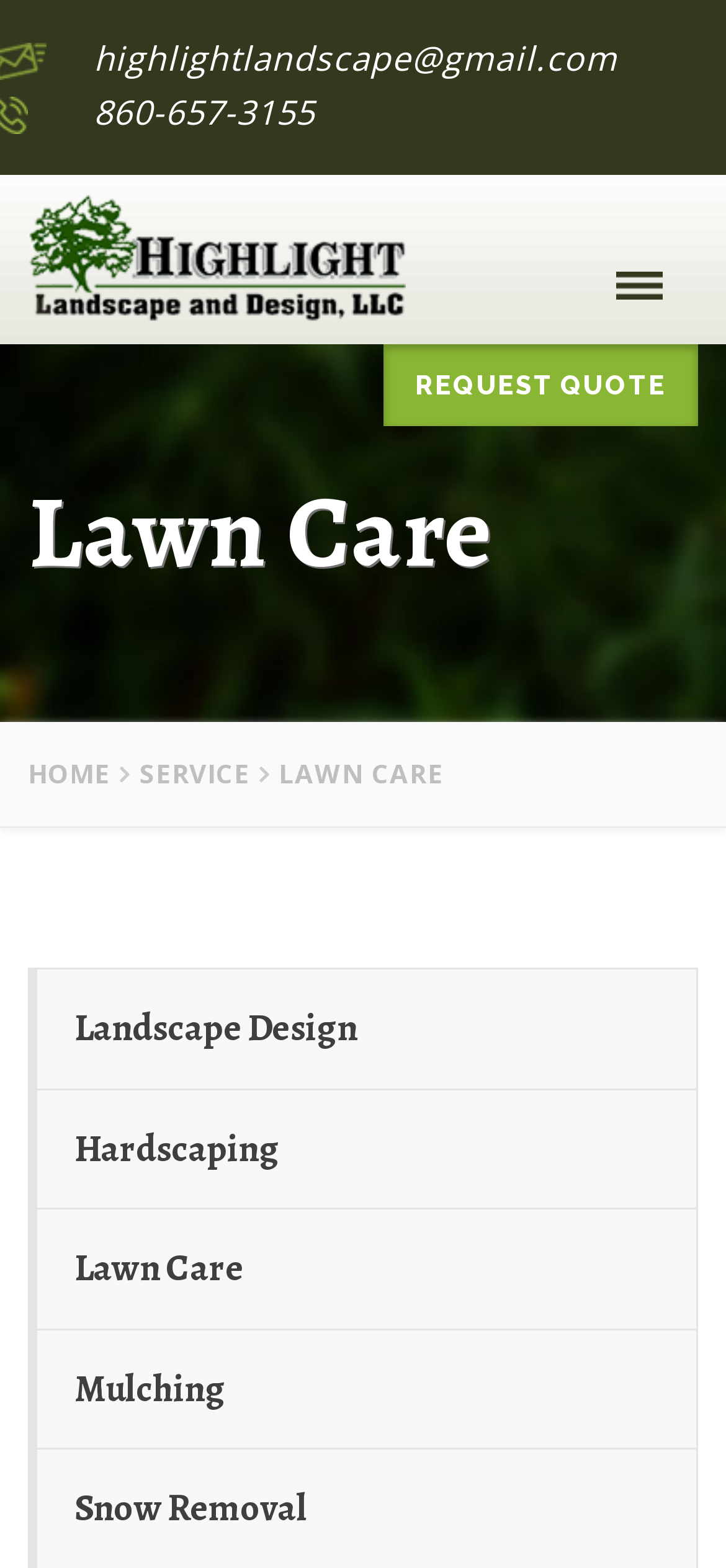Using the format (top-left x, top-left y, bottom-right x, bottom-right y), provide the bounding box coordinates for the described UI element. All values should be floating point numbers between 0 and 1: Mulching

[0.038, 0.848, 0.959, 0.924]